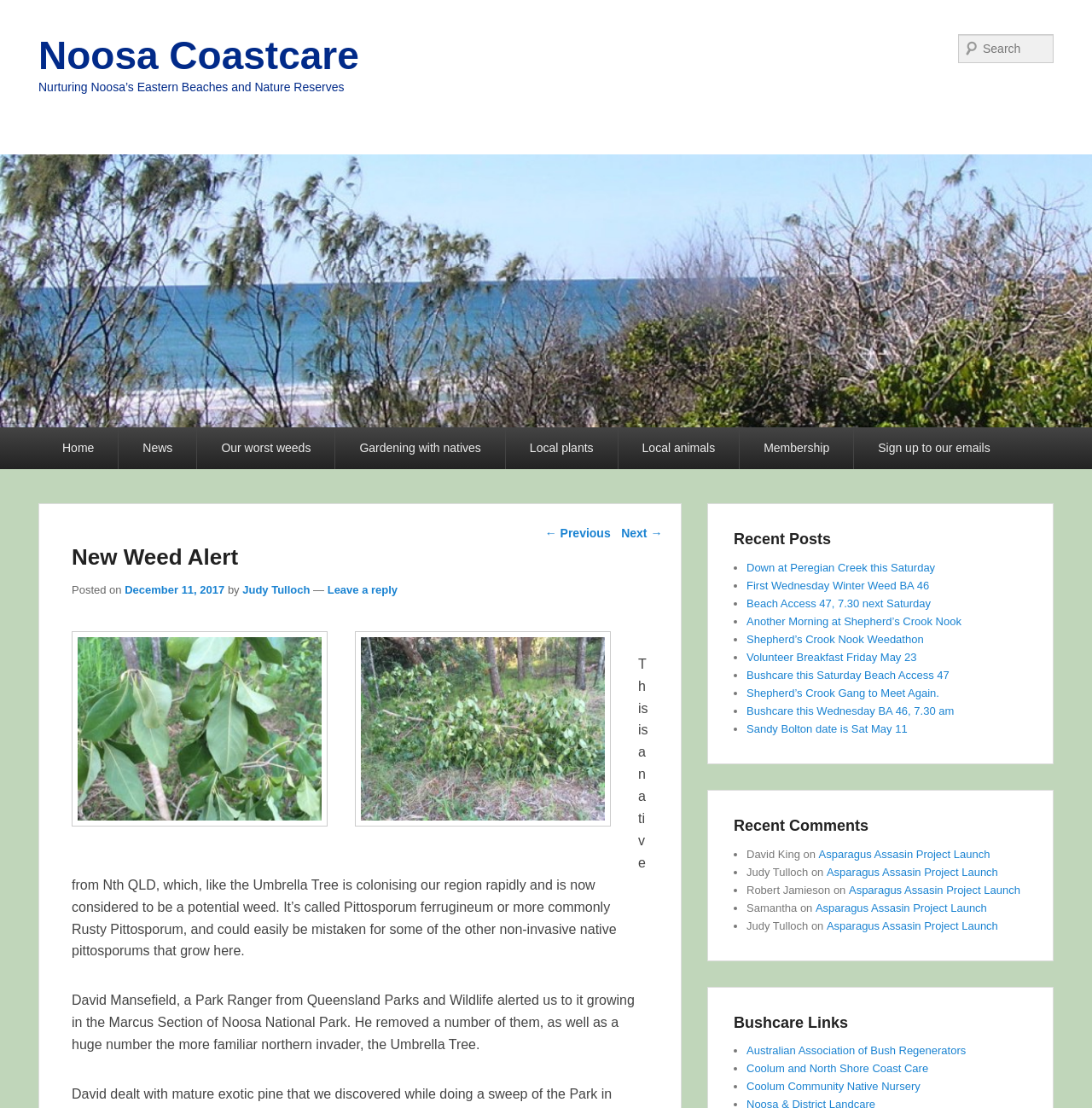From the details in the image, provide a thorough response to the question: What is the purpose of the search box?

The search box is located in the top-right corner of the webpage, and it allows users to search for specific content within the website.